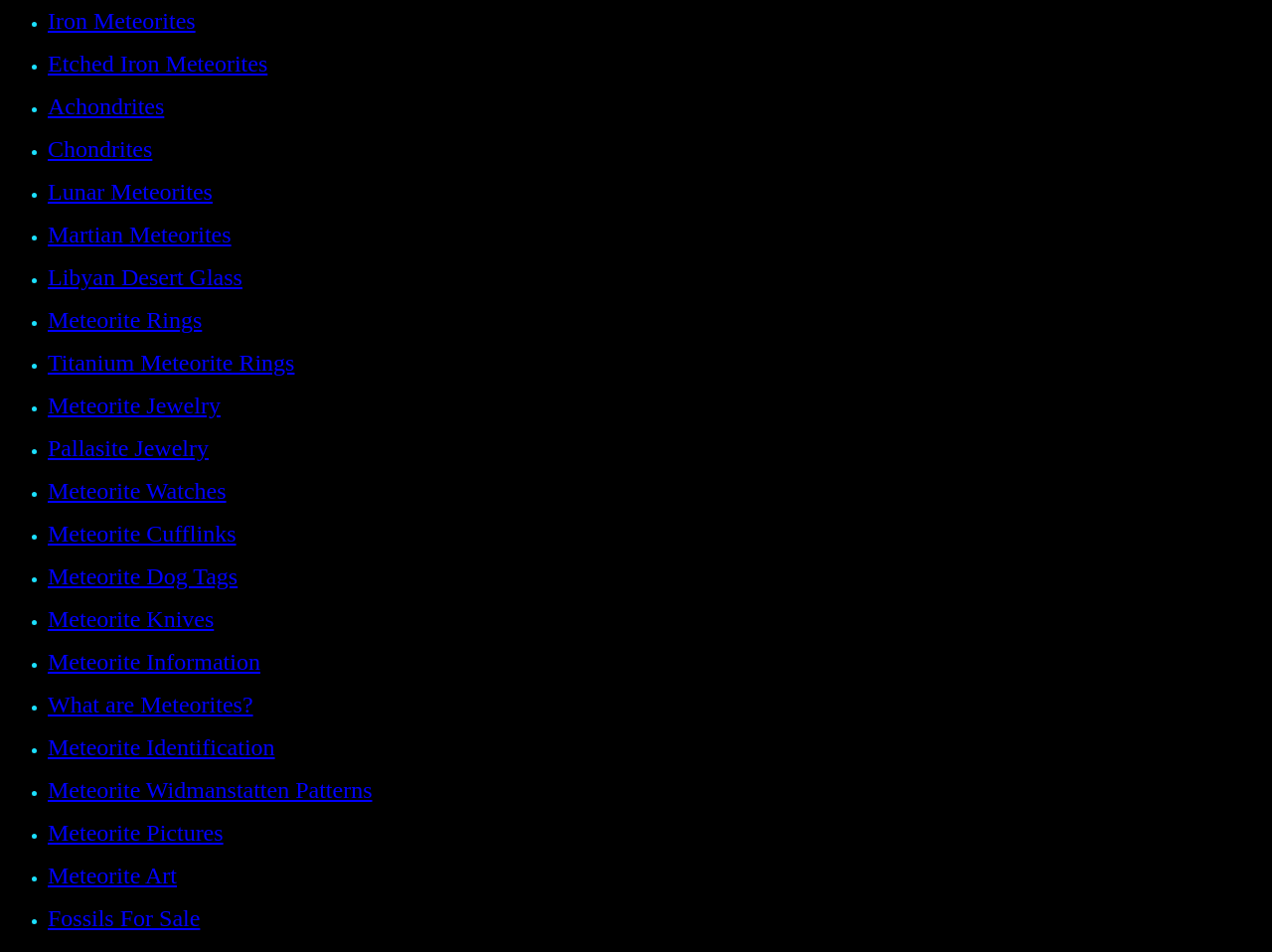Identify the bounding box coordinates for the element you need to click to achieve the following task: "Learn about Meteorite Identification". Provide the bounding box coordinates as four float numbers between 0 and 1, in the form [left, top, right, bottom].

[0.038, 0.772, 0.216, 0.799]